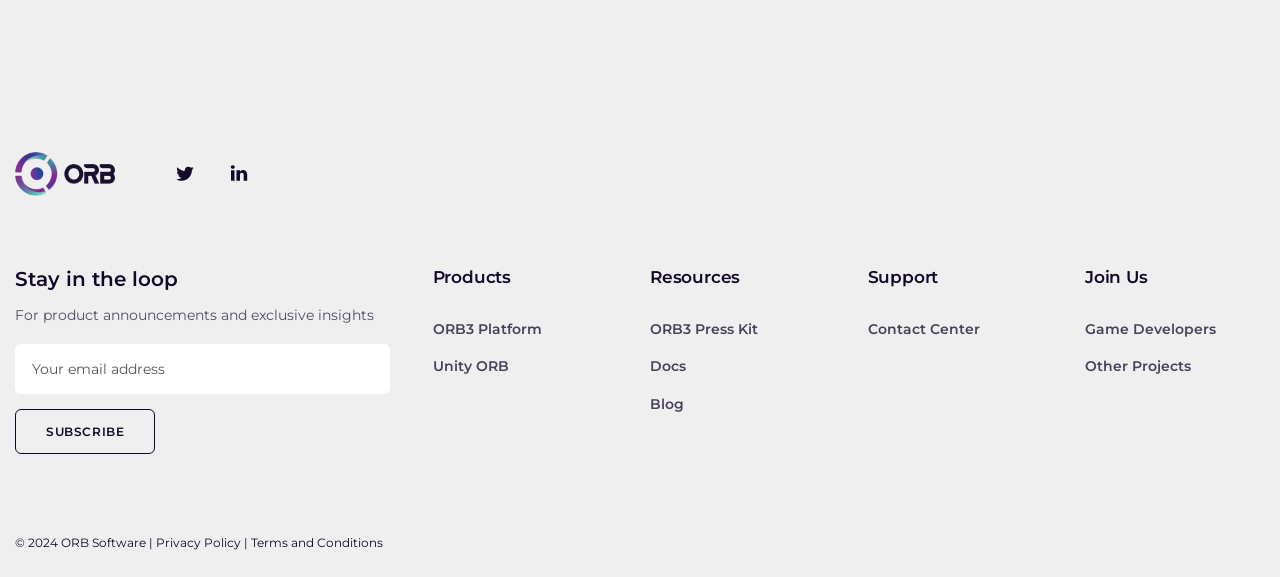Locate the bounding box of the UI element based on this description: "Other Projects". Provide four float numbers between 0 and 1 as [left, top, right, bottom].

[0.848, 0.619, 0.93, 0.651]